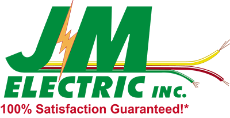What is the phrase written below the company name?
Refer to the screenshot and answer in one word or phrase.

100% Satisfaction Guaranteed!*